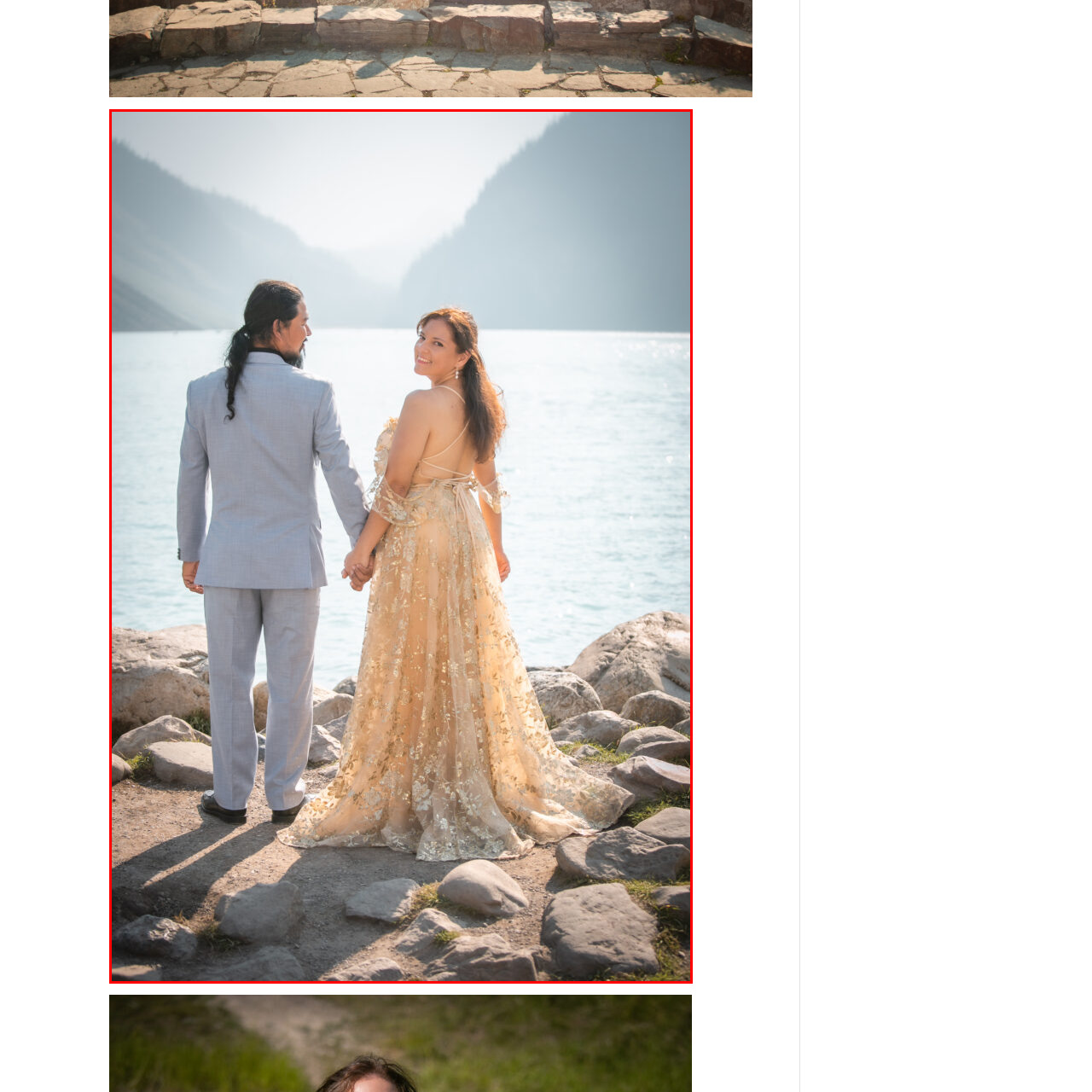What is the atmosphere of the scene?
Look at the image surrounded by the red border and respond with a one-word or short-phrase answer based on your observation.

Romantic and ethereal